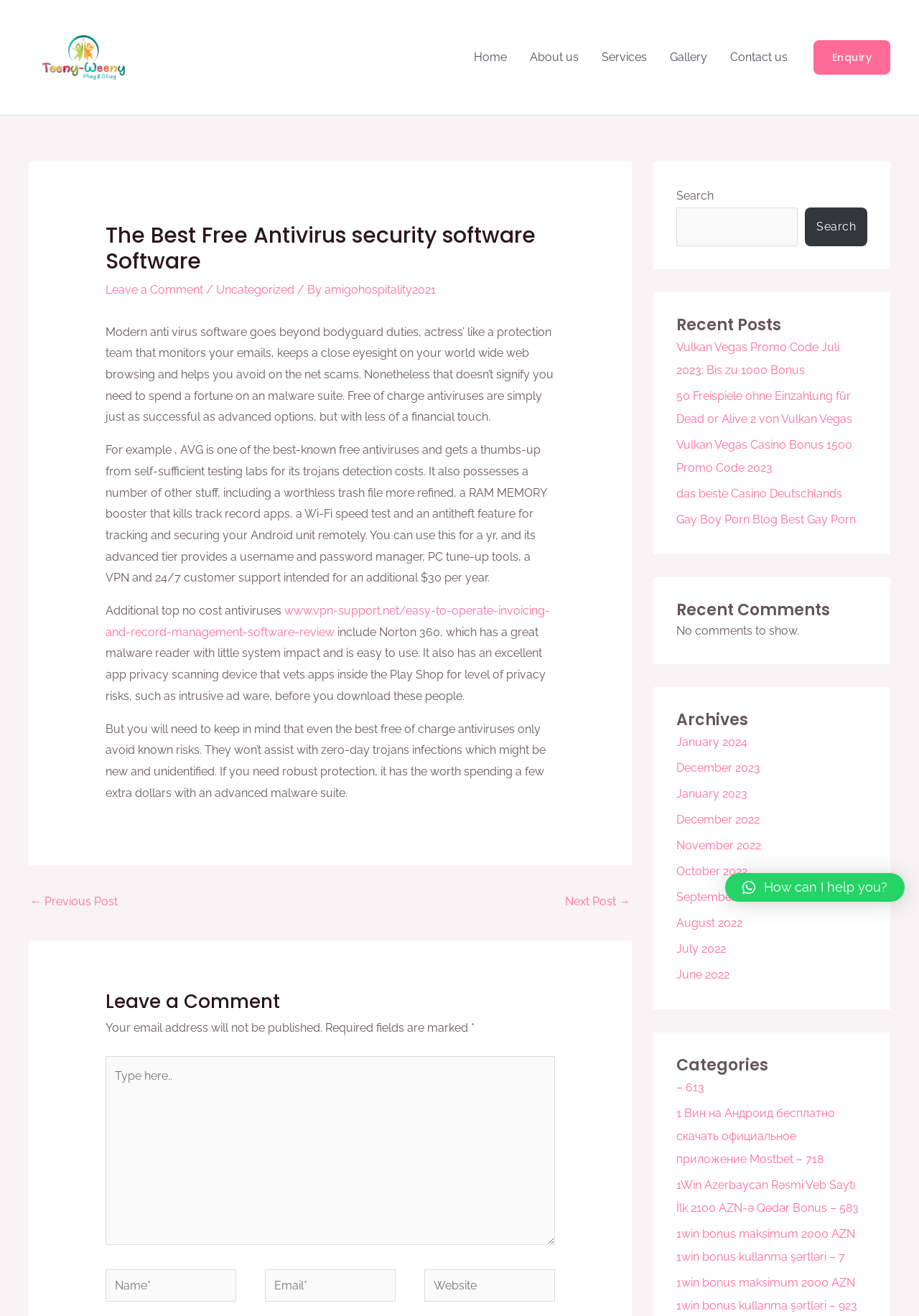What is the function of the 'Search' button?
Using the details shown in the screenshot, provide a comprehensive answer to the question.

The 'Search' button is located in the top-right corner of the webpage, which allows users to search for specific content within the website. It is accompanied by a search box where users can type their search queries.